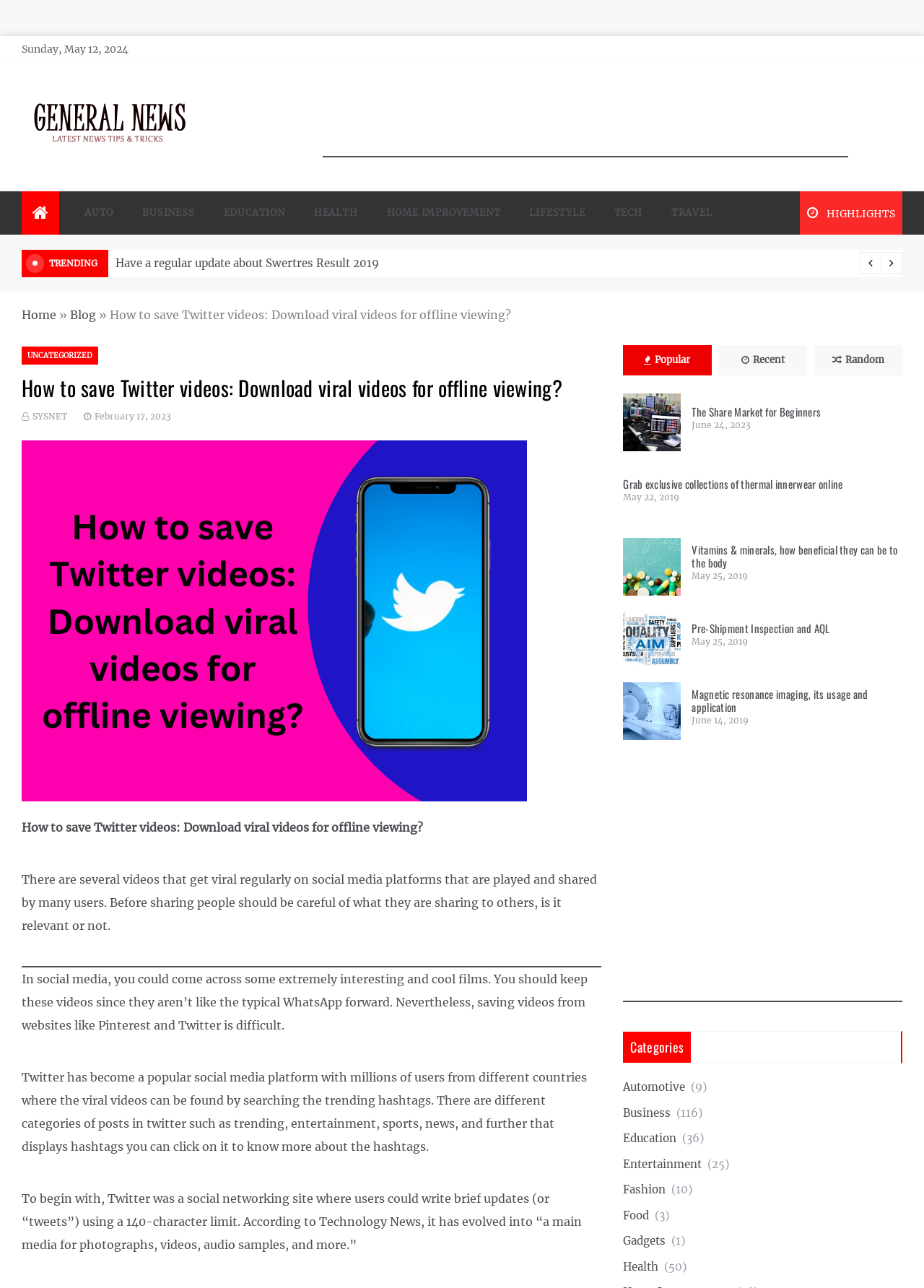Can you show the bounding box coordinates of the region to click on to complete the task described in the instruction: "Click on 'AUTO'"?

[0.076, 0.148, 0.138, 0.182]